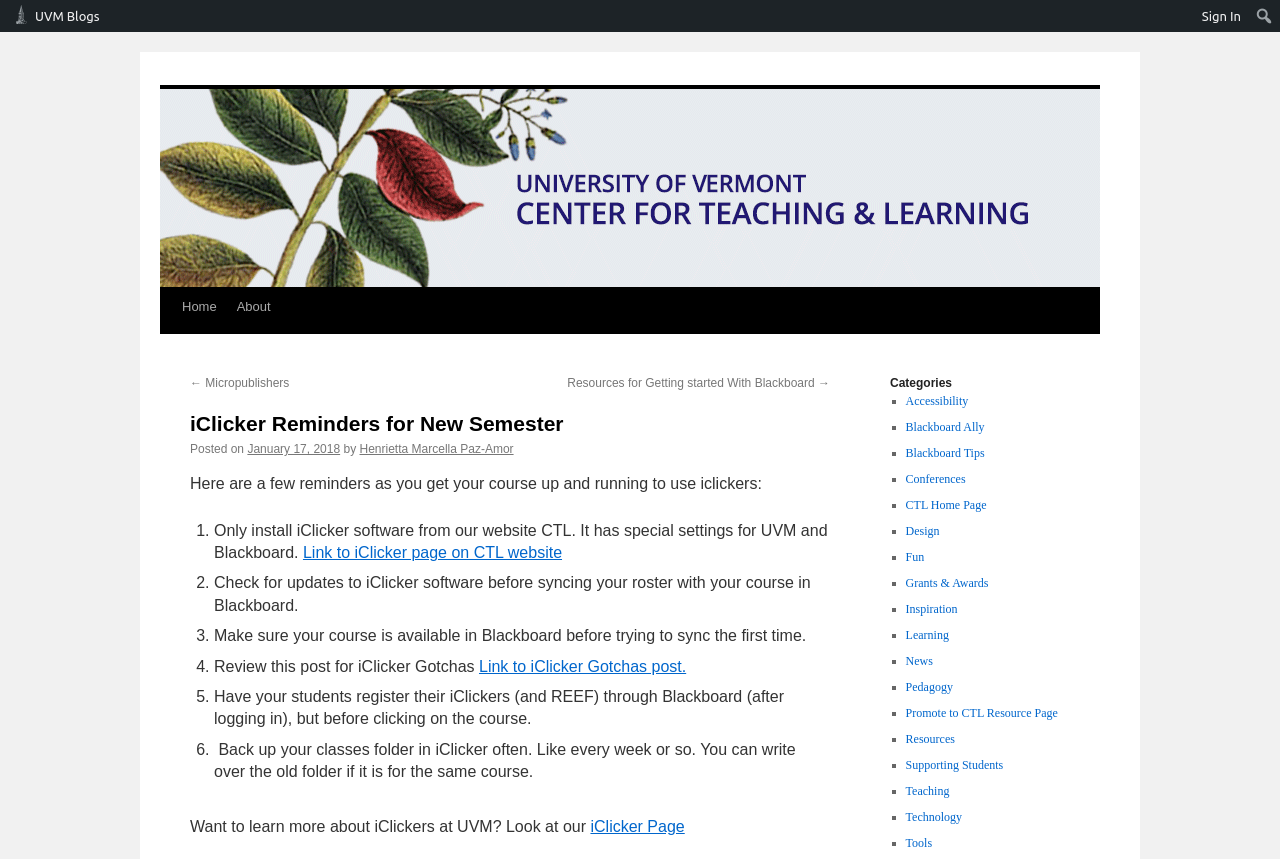Refer to the image and provide an in-depth answer to the question: 
What is the purpose of the iClicker reminders?

The webpage provides reminders for setting up iClicker for a new semester, including installing software, checking for updates, and registering iClickers through Blackboard.